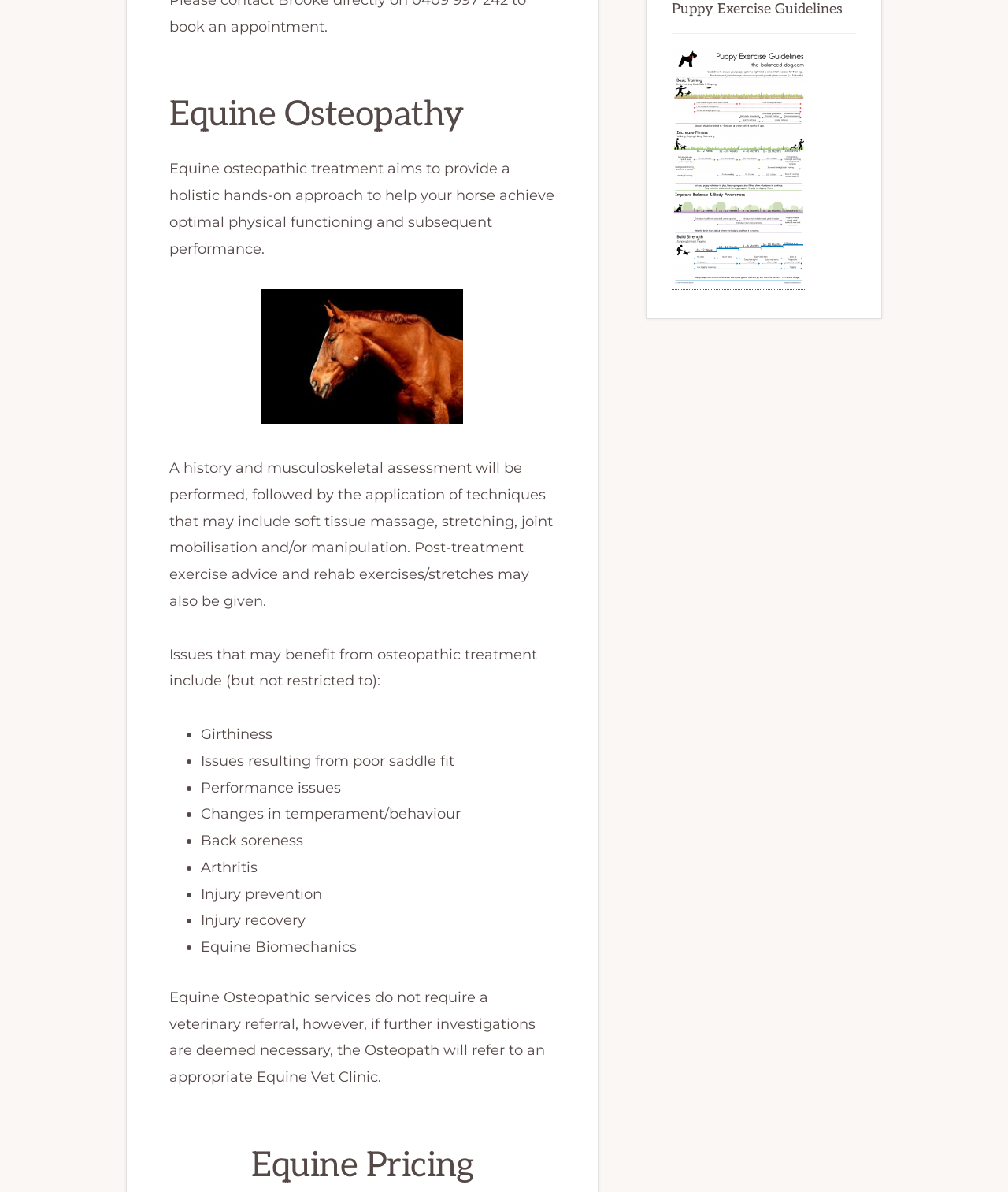Determine the bounding box for the UI element as described: "Get our Puppy Chart". The coordinates should be represented as four float numbers between 0 and 1, formatted as [left, top, right, bottom].

[0.219, 0.358, 0.418, 0.393]